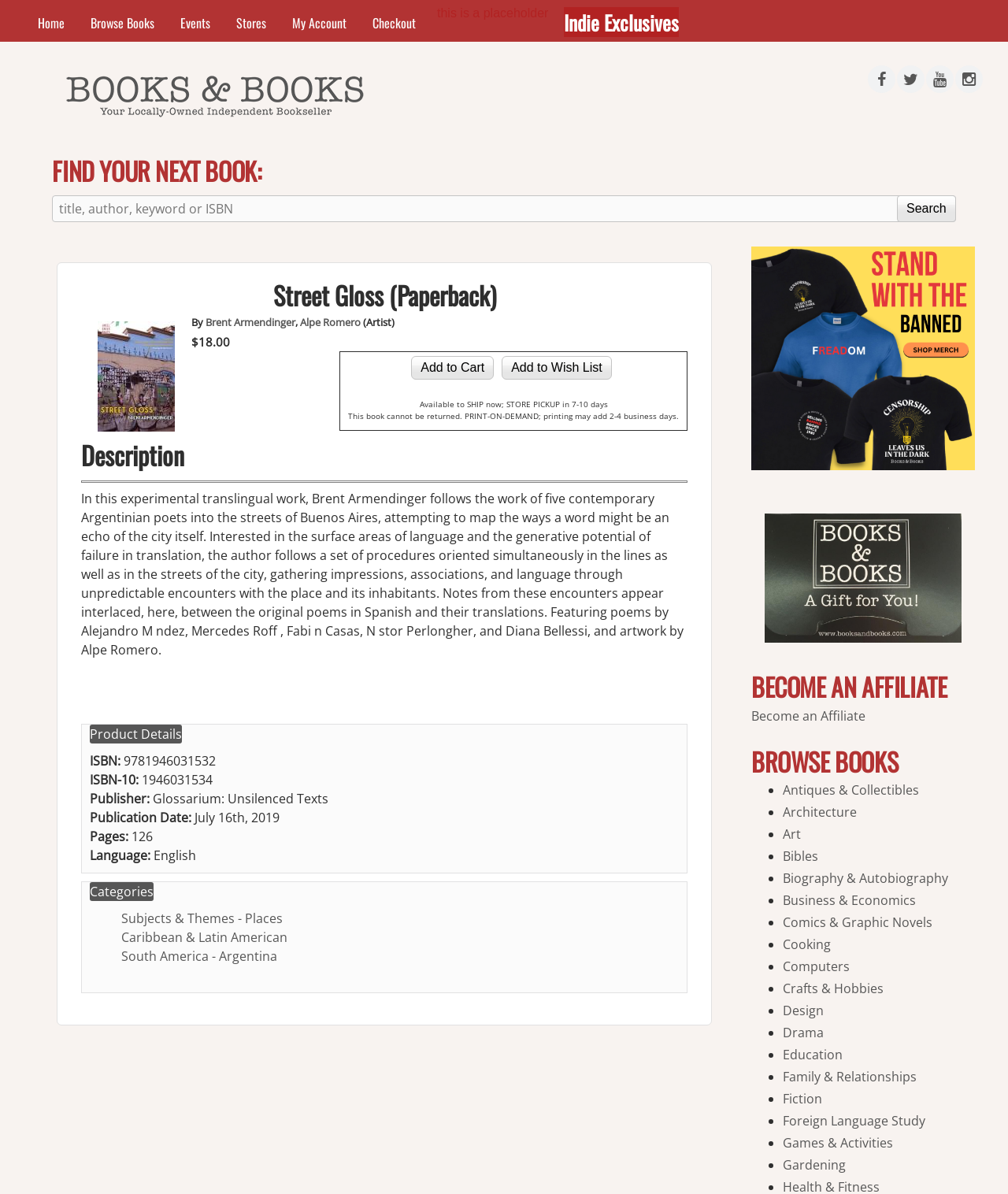What is the price of the book?
Using the visual information, reply with a single word or short phrase.

$18.00